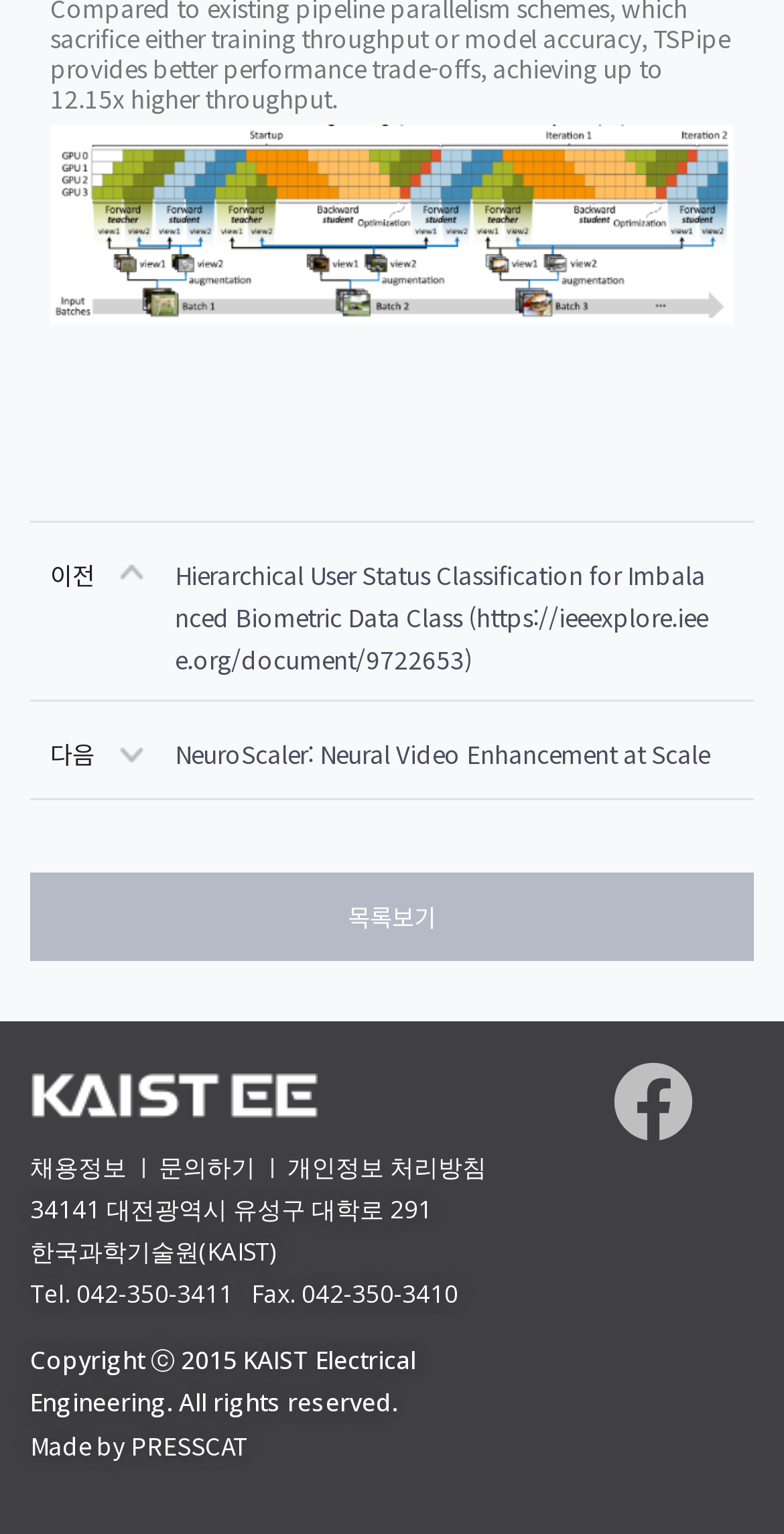Please respond to the question using a single word or phrase:
What is the name of the institution?

KAIST